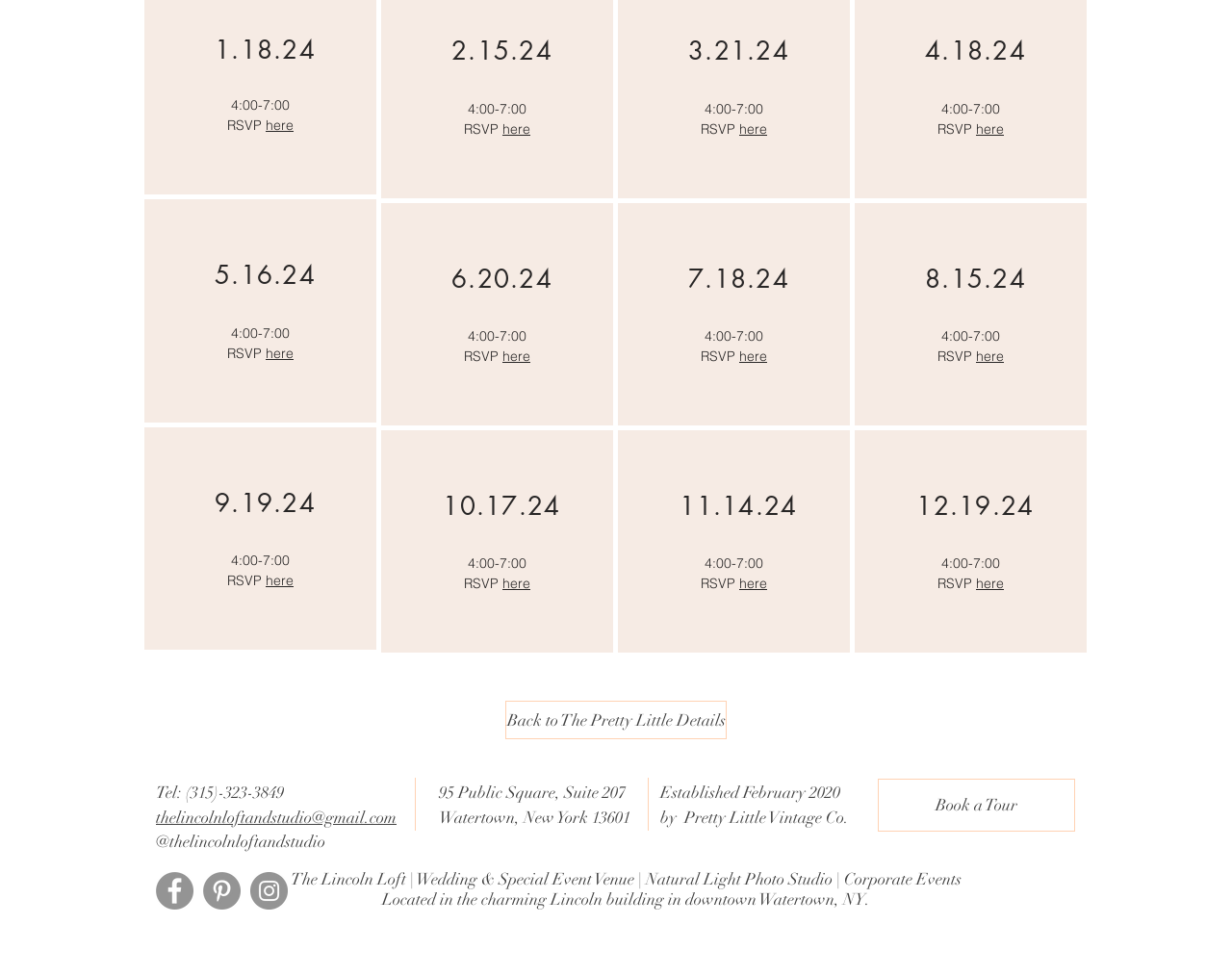Provide the bounding box coordinates, formatted as (top-left x, top-left y, bottom-right x, bottom-right y), with all values being floating point numbers between 0 and 1. Identify the bounding box of the UI element that matches the description: 9.19.244:00-7:00 RSVP here

[0.117, 0.438, 0.305, 0.666]